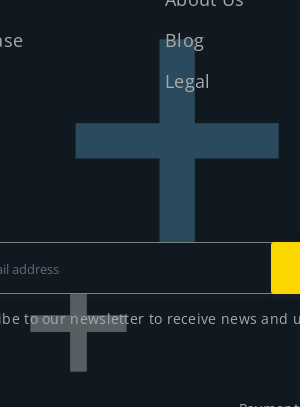Describe the image in great detail, covering all key points.

The image features the logo of Prime Server, prominently displayed within the context of a website. Below the logo, there is a subscription section inviting users to "Subscribe to our newsletter to receive news and updates." This section includes a textbox where visitors can enter their email address, accompanied by a bright yellow "SUBSCRIBE" button. The design theme reflects a professional and modern aesthetic, with a deep color palette that enhances the visibility of the elements. Surrounding the logo and subscription section are links to various website sections, including "About Us," "Blog," and "Legal," which facilitate easy navigation for users seeking more information about the company and its offerings.